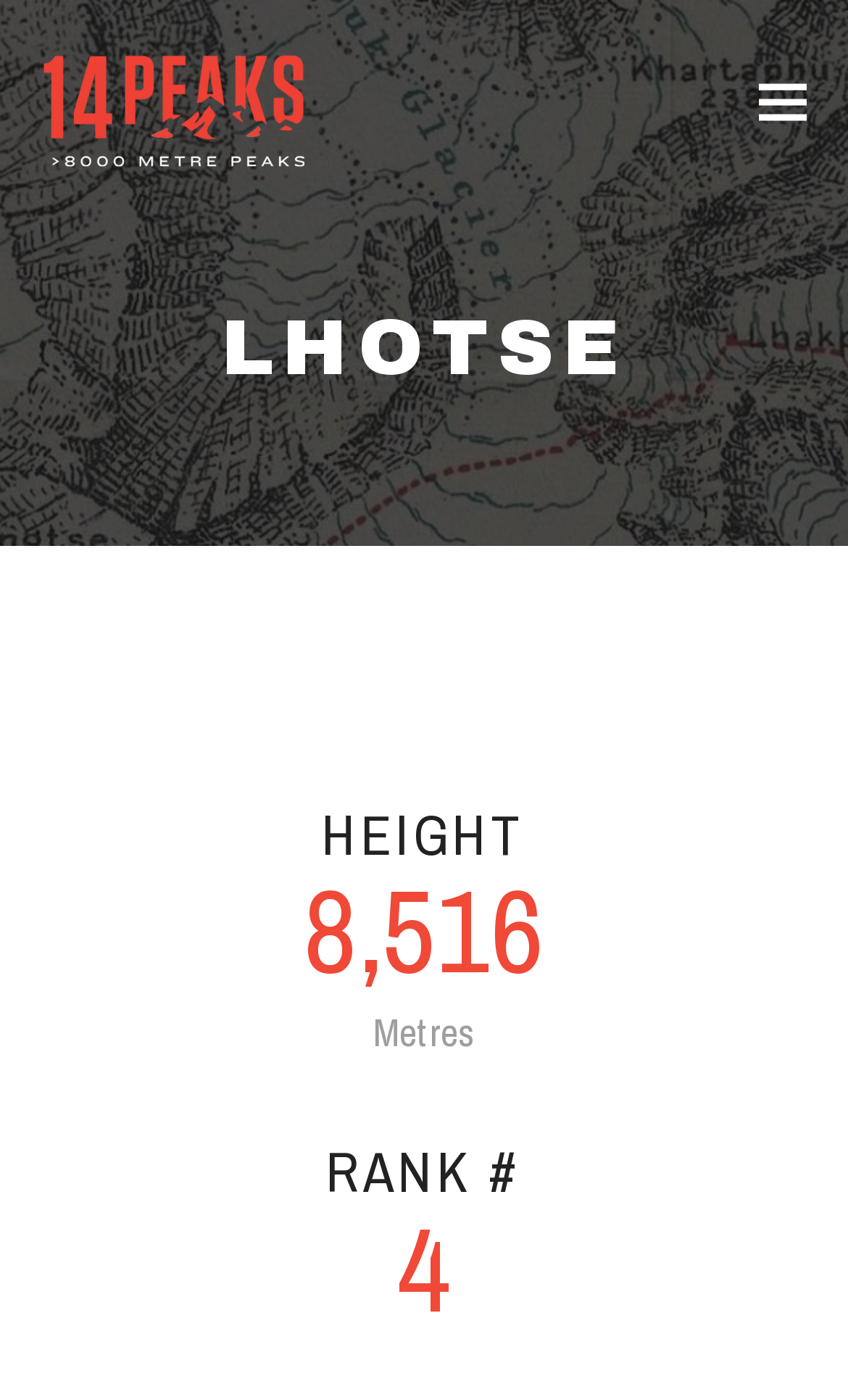Please use the details from the image to answer the following question comprehensively:
What can be purchased on this website?

The type of product that can be purchased on this website can be inferred from the meta description which mentions 'Purchase this high quality art print / poster of Lhotse from 14-peaks.com'.